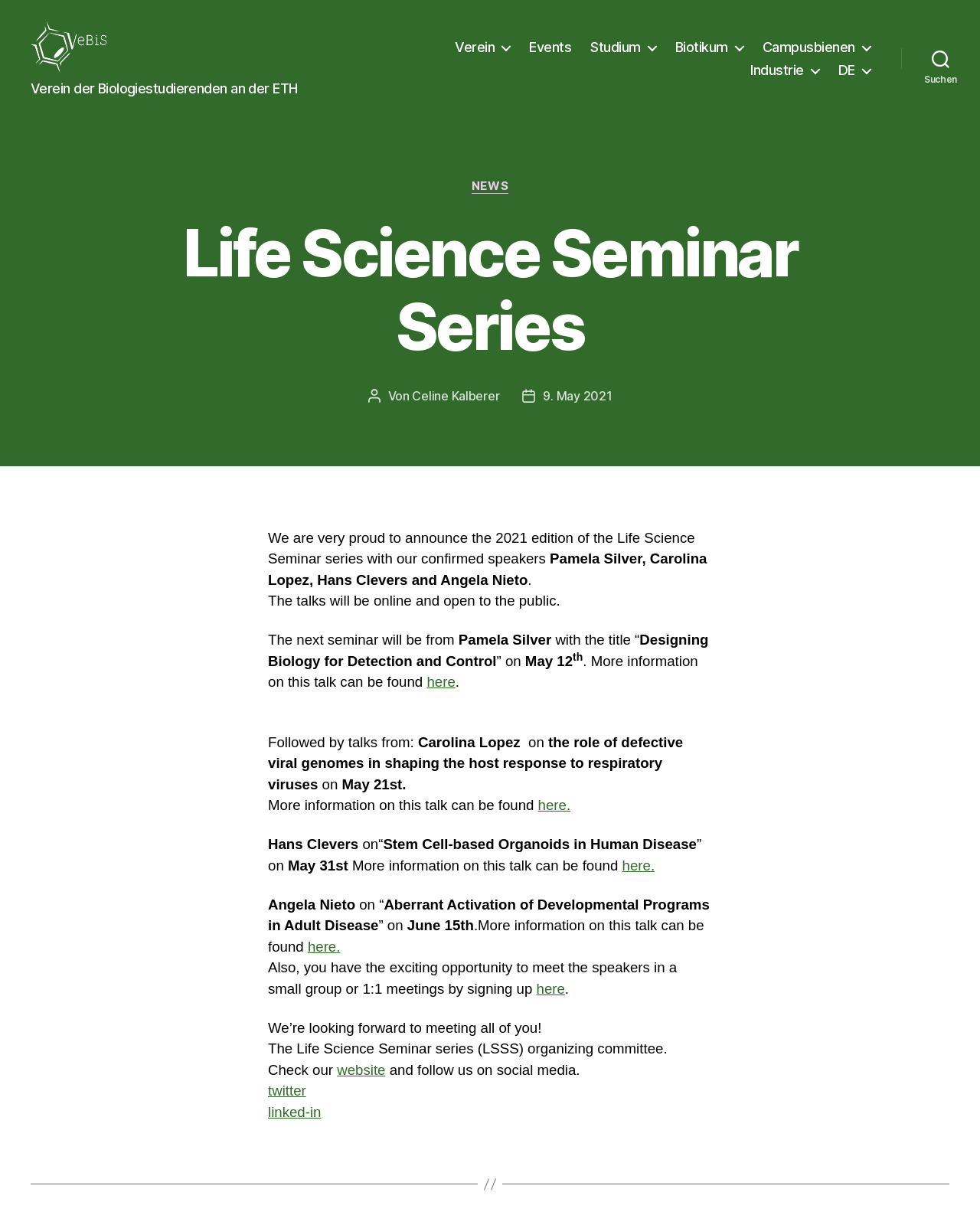What is the title of Pamela Silver's talk?
Look at the image and construct a detailed response to the question.

I found the answer by reading the text 'Pamela Silver with the title “Designing Biology for Detection and Control” on May 12' which is located in the main content area of the webpage, indicating that it is the title of Pamela Silver's talk.